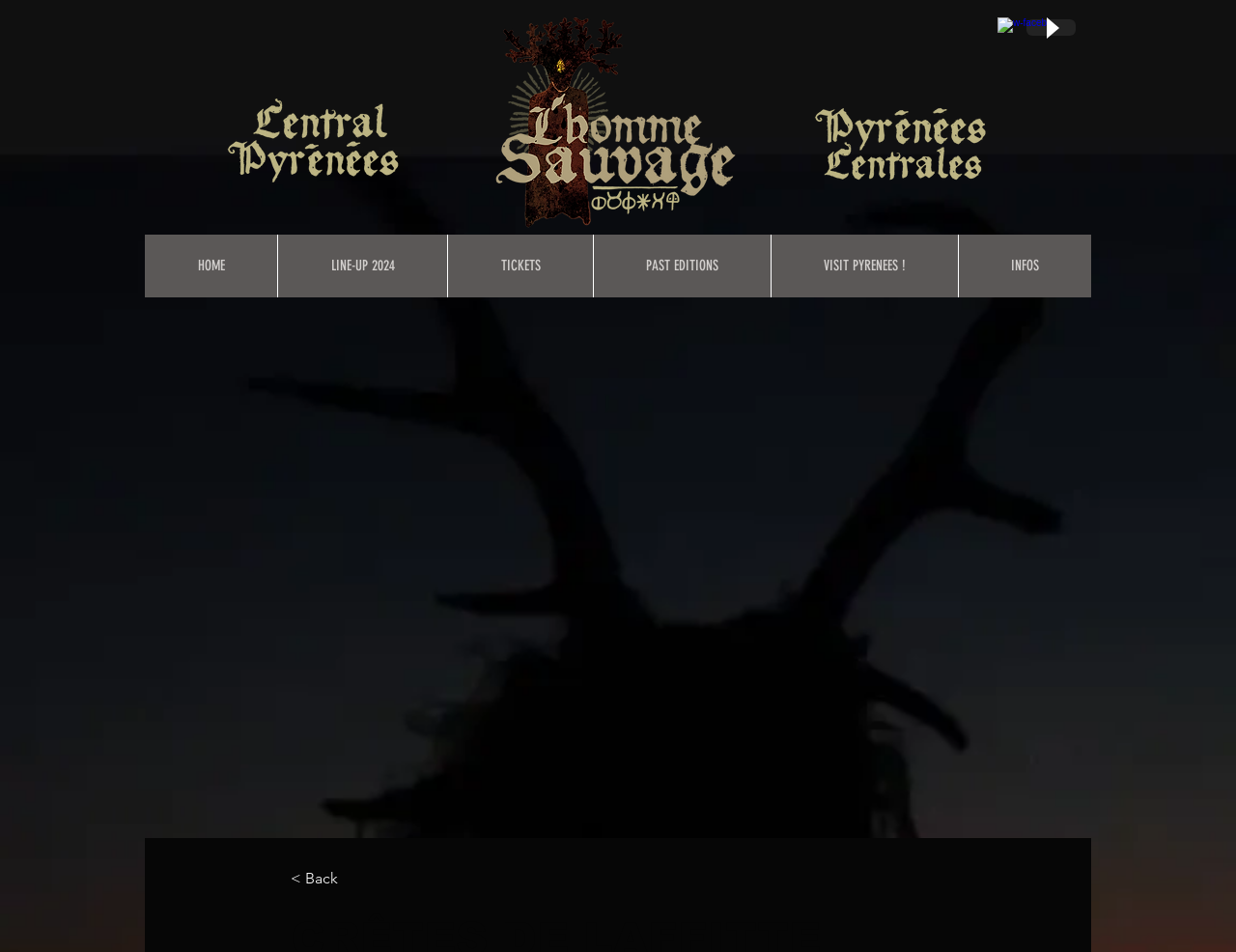Identify the bounding box coordinates of the section to be clicked to complete the task described by the following instruction: "Play the audio". The coordinates should be four float numbers between 0 and 1, formatted as [left, top, right, bottom].

[0.83, 0.02, 0.87, 0.038]